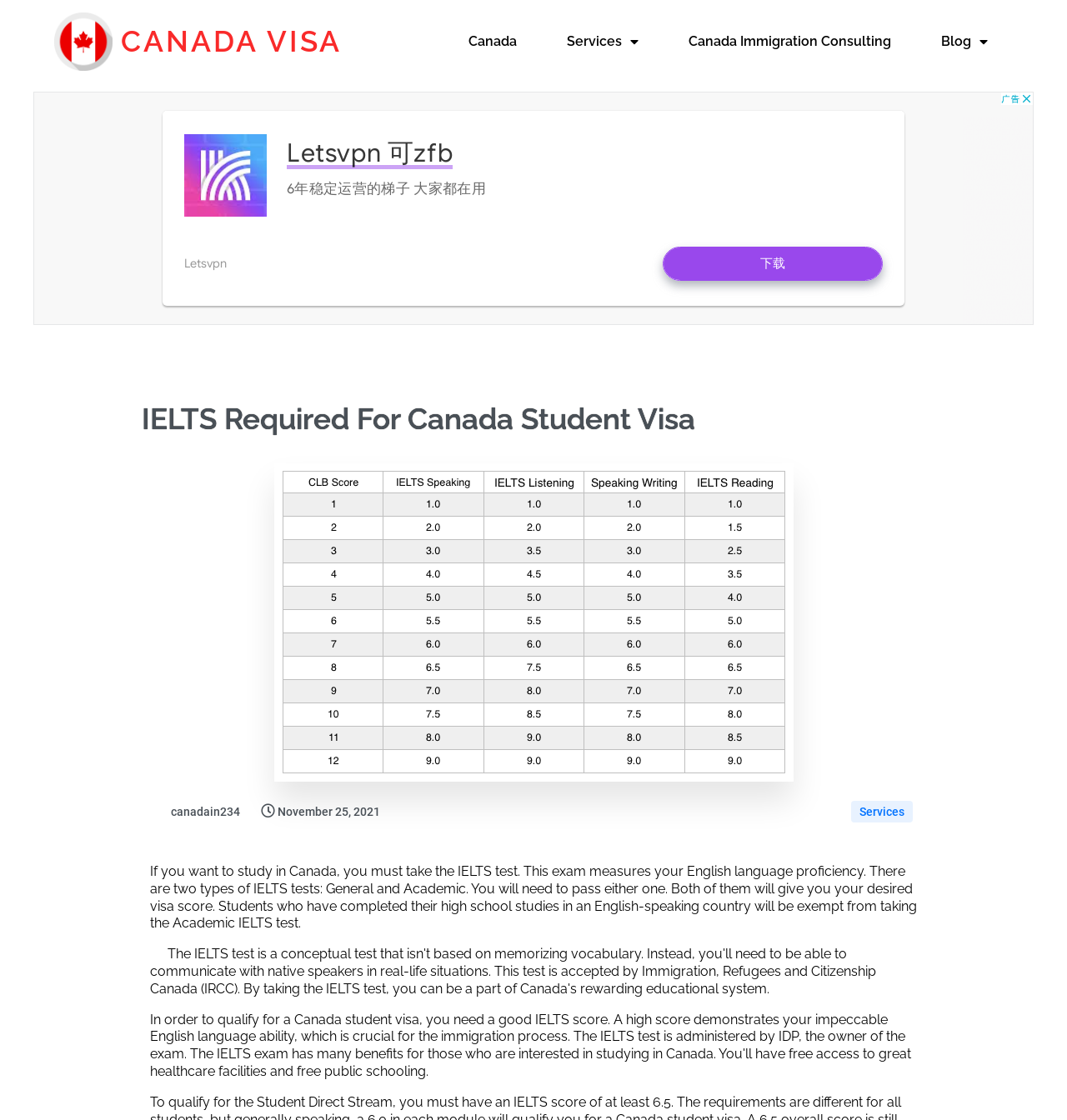Respond to the following query with just one word or a short phrase: 
Are students from English-speaking countries exempt from IELTS?

Yes